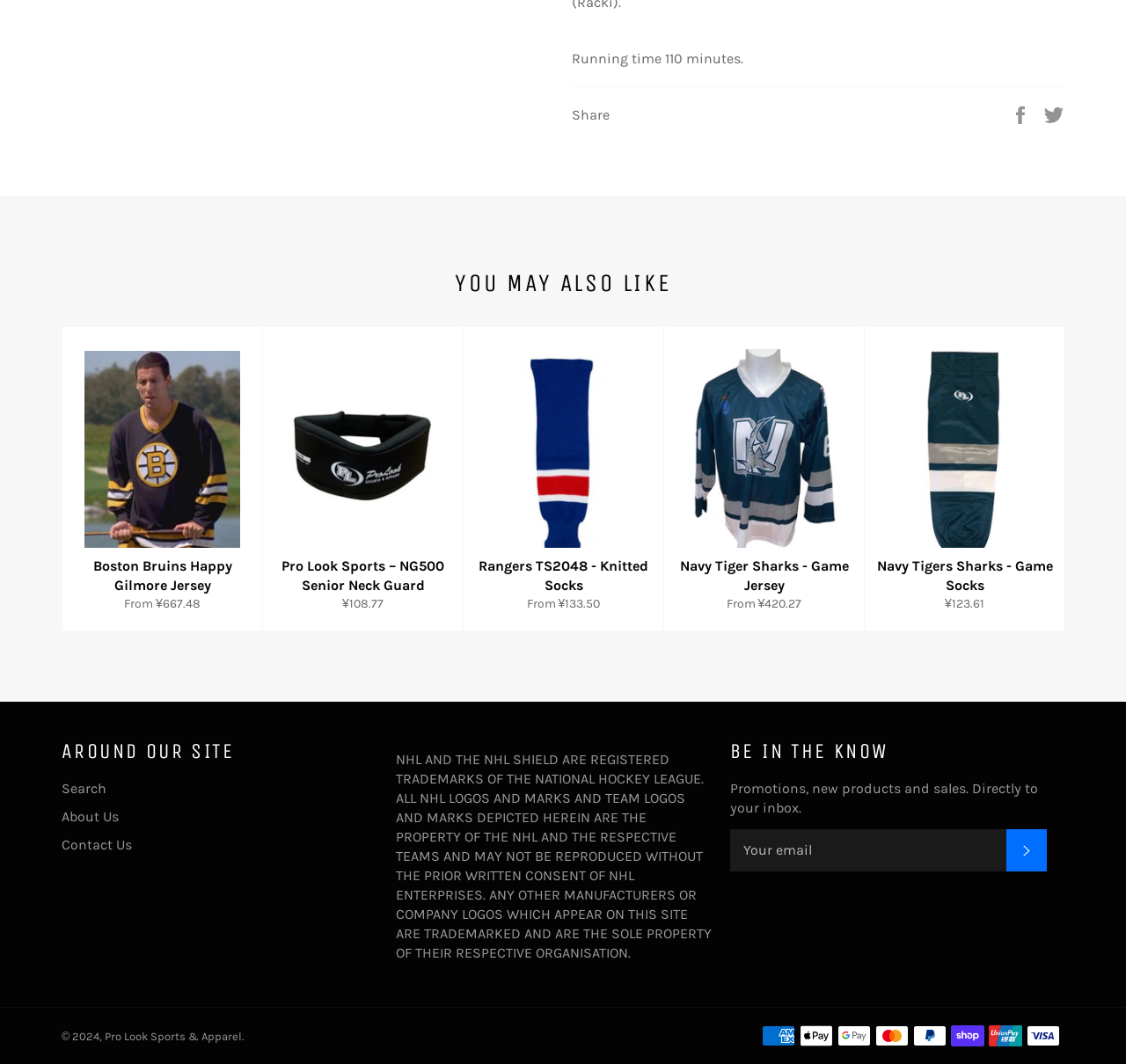Please find and report the bounding box coordinates of the element to click in order to perform the following action: "Check promotions and sales". The coordinates should be expressed as four float numbers between 0 and 1, in the format [left, top, right, bottom].

[0.648, 0.733, 0.922, 0.767]